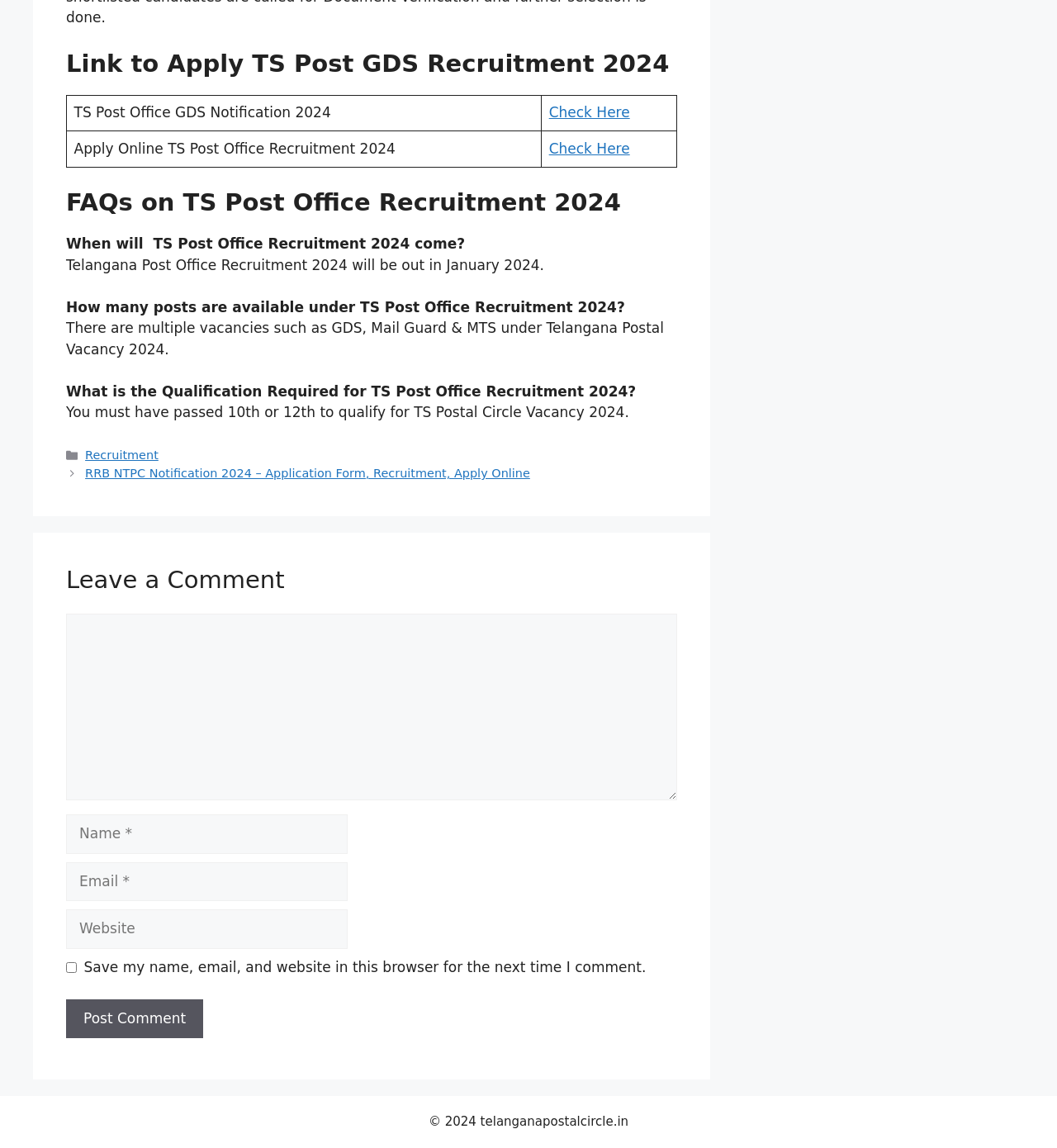What is the purpose of the 'Check Here' link?
Using the image as a reference, give an elaborate response to the question.

The 'Check Here' link is present in the table with the heading 'TS Post Office GDS Notification 2024' and 'Apply Online TS Post Office Recruitment 2024', suggesting that it is used to apply online for the recruitment.